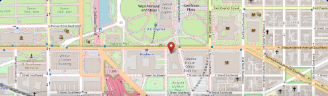Elaborate on all the key elements and details present in the image.

The image displays a detailed map highlighting the location of Congresswoman Nikema Williams' Washington, D.C. office. The red marker indicates the precise spot, situated at 1406 Longworth House Office Building, Washington, D.C. 20515. Surrounding landmarks include various streets, parks, and highlights of the urban layout, providing context to its location within the city. The map serves as a visual aid for constituents and visitors seeking to connect with Congresswoman Williams in her official capacity.